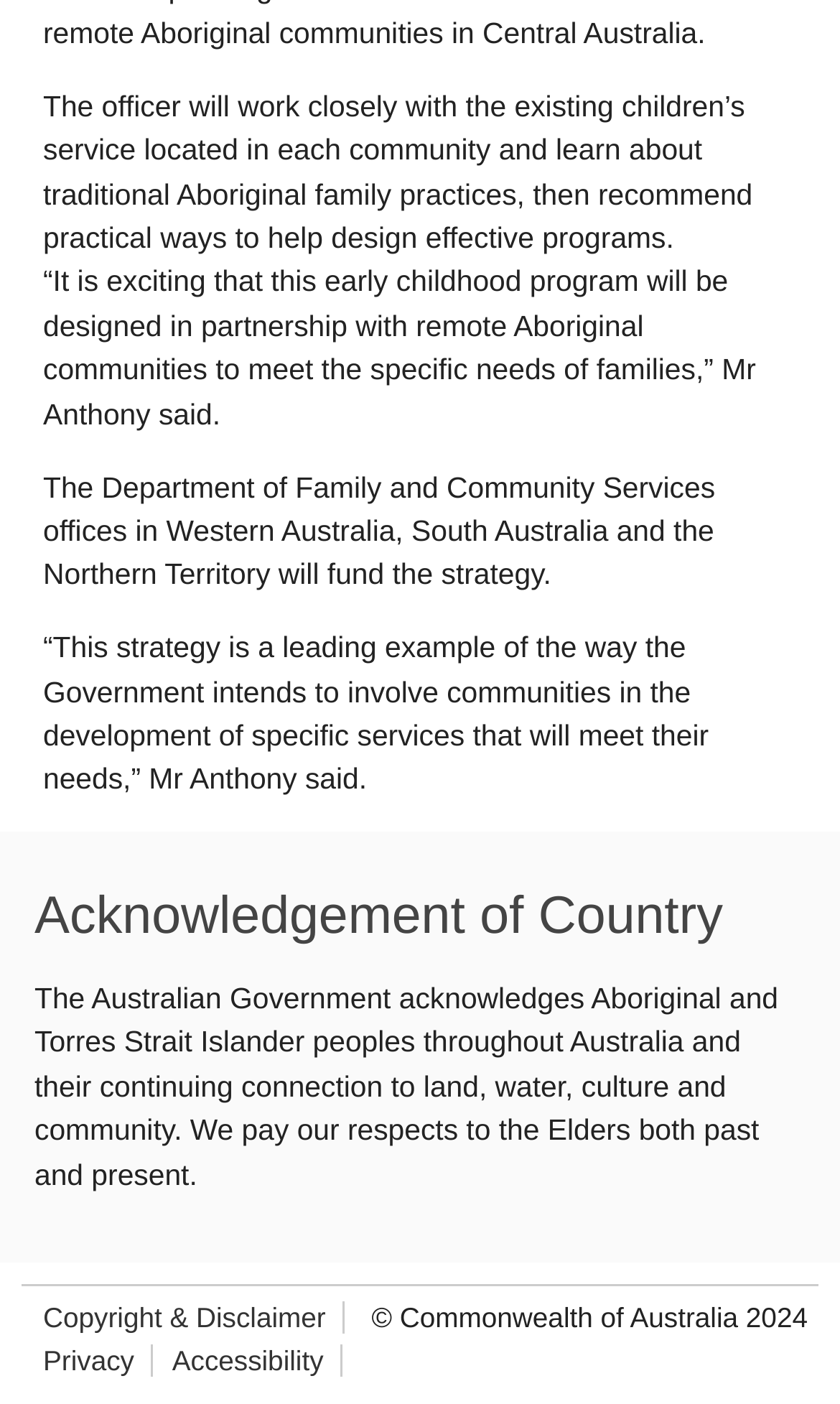What is the copyright year?
Please look at the screenshot and answer in one word or a short phrase.

2024